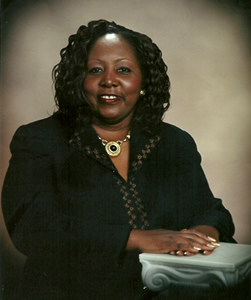Answer the question with a single word or phrase: 
What is Apostle Johnson resting her hand on?

A white table